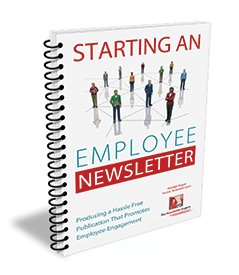Please give a succinct answer to the question in one word or phrase:
What does the imagery on the cover symbolize?

Collaboration and communication